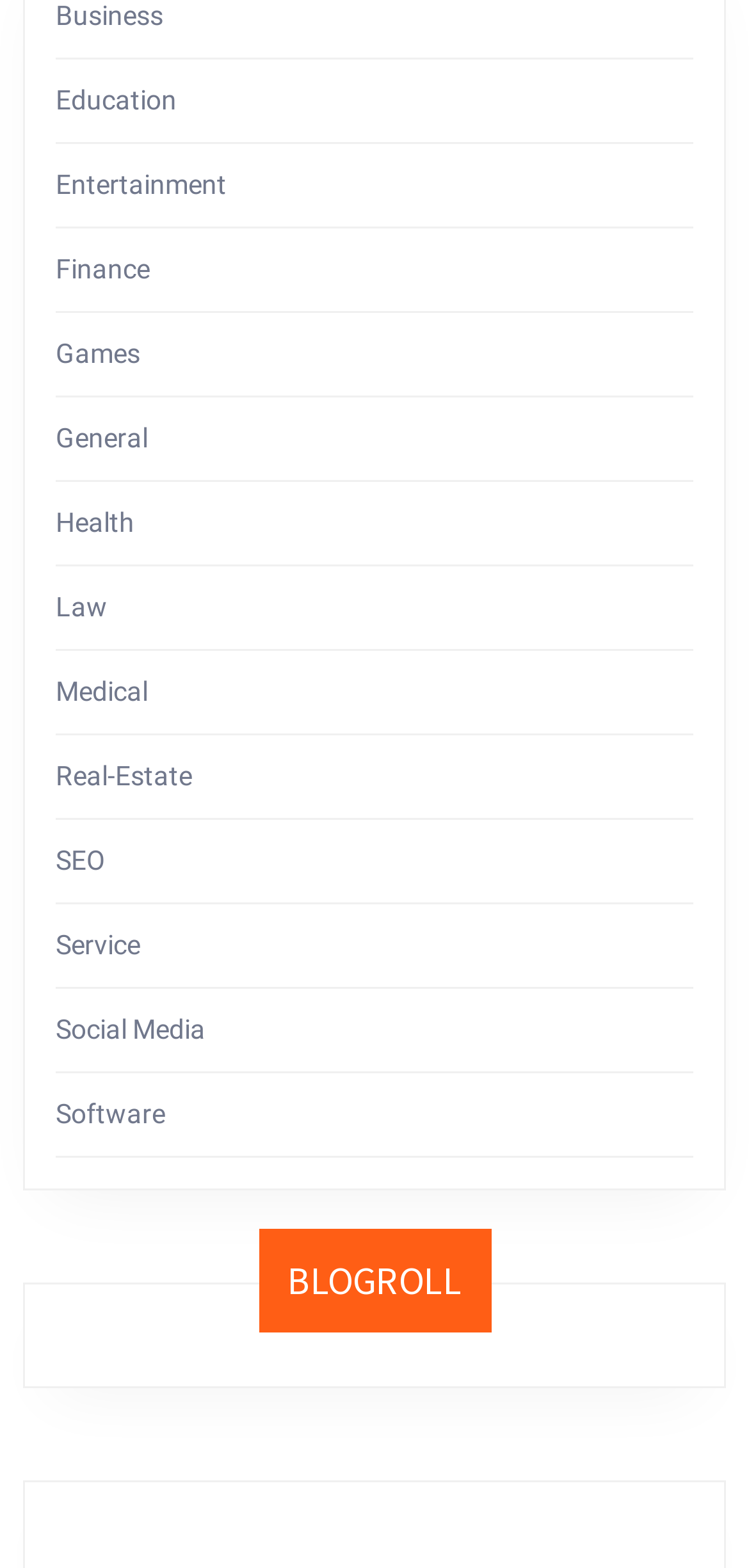Answer the following inquiry with a single word or phrase:
What is the purpose of the complementary section?

Unknown